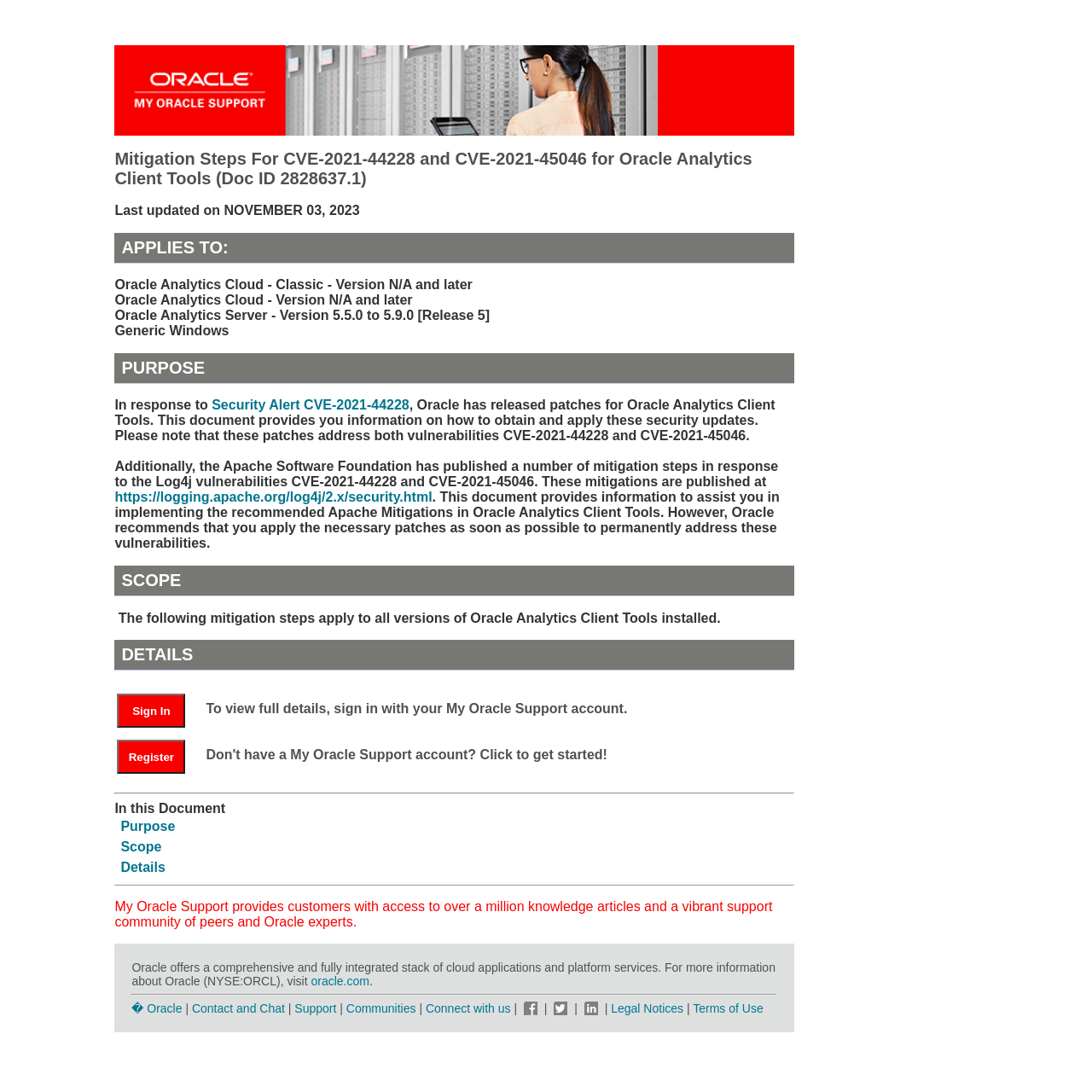What is the purpose of this document?
Provide a short answer using one word or a brief phrase based on the image.

Mitigation steps for CVE-2021-44228 and CVE-2021-45046